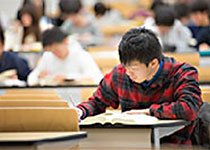Use the information in the screenshot to answer the question comprehensively: Where is the scene likely taking place?

The caption explicitly mentions that the scene is likely taking place at Hakuoh University, which suggests that the image is set within a university setting.